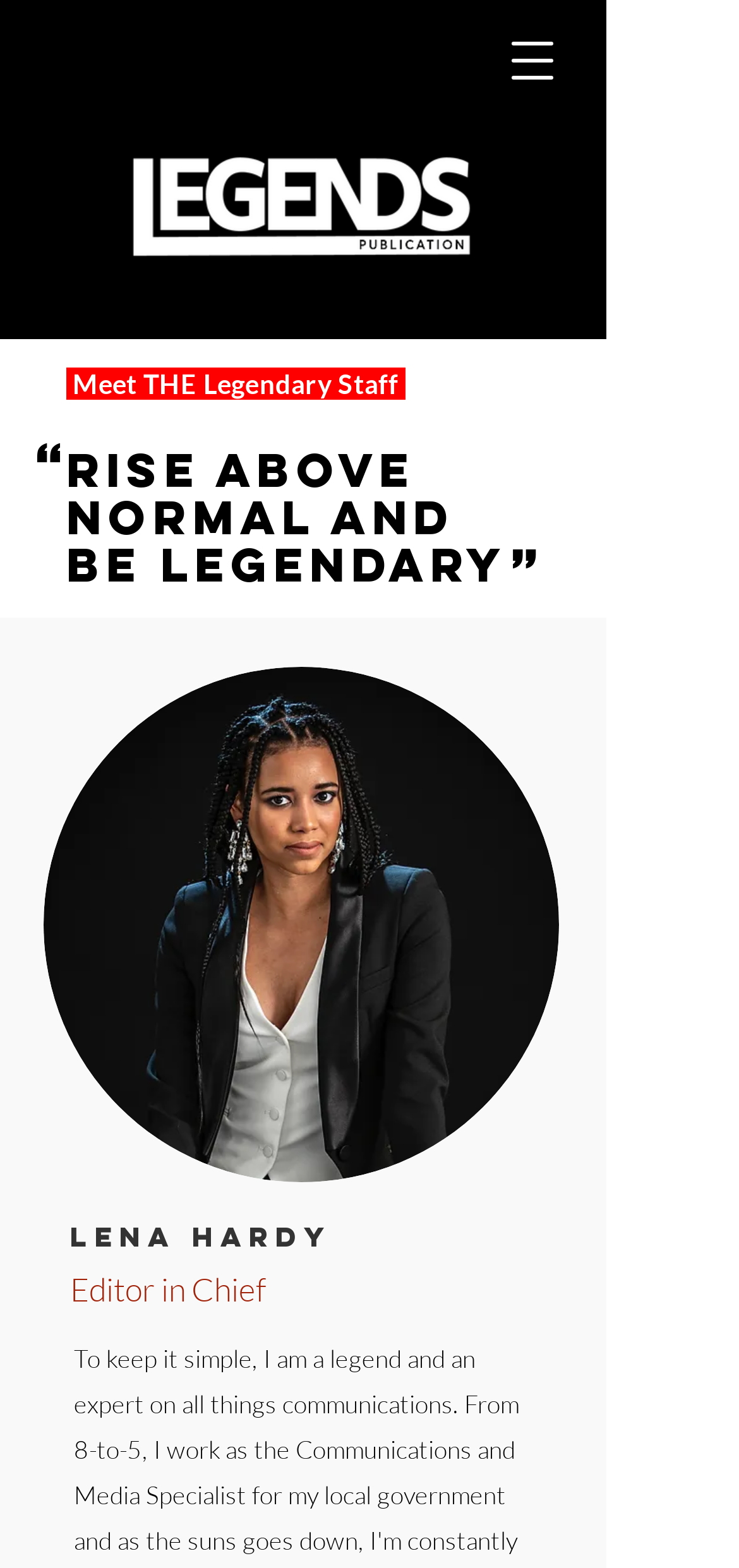Explain the contents of the webpage comprehensively.

The webpage appears to be the online magazine "LEGENDS MAGAZINE" with the title "BEHIND LEGENDS" at the top. At the top-left corner, there is a logo of LEGENDS, which is an image link. On the top-right corner, there is a button to open the navigation menu.

Below the logo, there is a heading that reads "Meet THE Legendary Staff" in a prominent position, spanning almost the entire width of the page. To the right of this heading, there is a quotation mark in a smaller font size.

Further down, there is a large image that takes up most of the page's width, with a link to "IMG_8532.JPG". Below this image, there is a heading that reads "LENA HARDY", followed by a static text that describes her as the "Editor in Chief".

On the left side of the page, there are two headings, one above the other, that read "RISE ABOVE" and "NORMAL AND BE LEGENDARY", respectively. These headings appear to be part of a larger section or article.